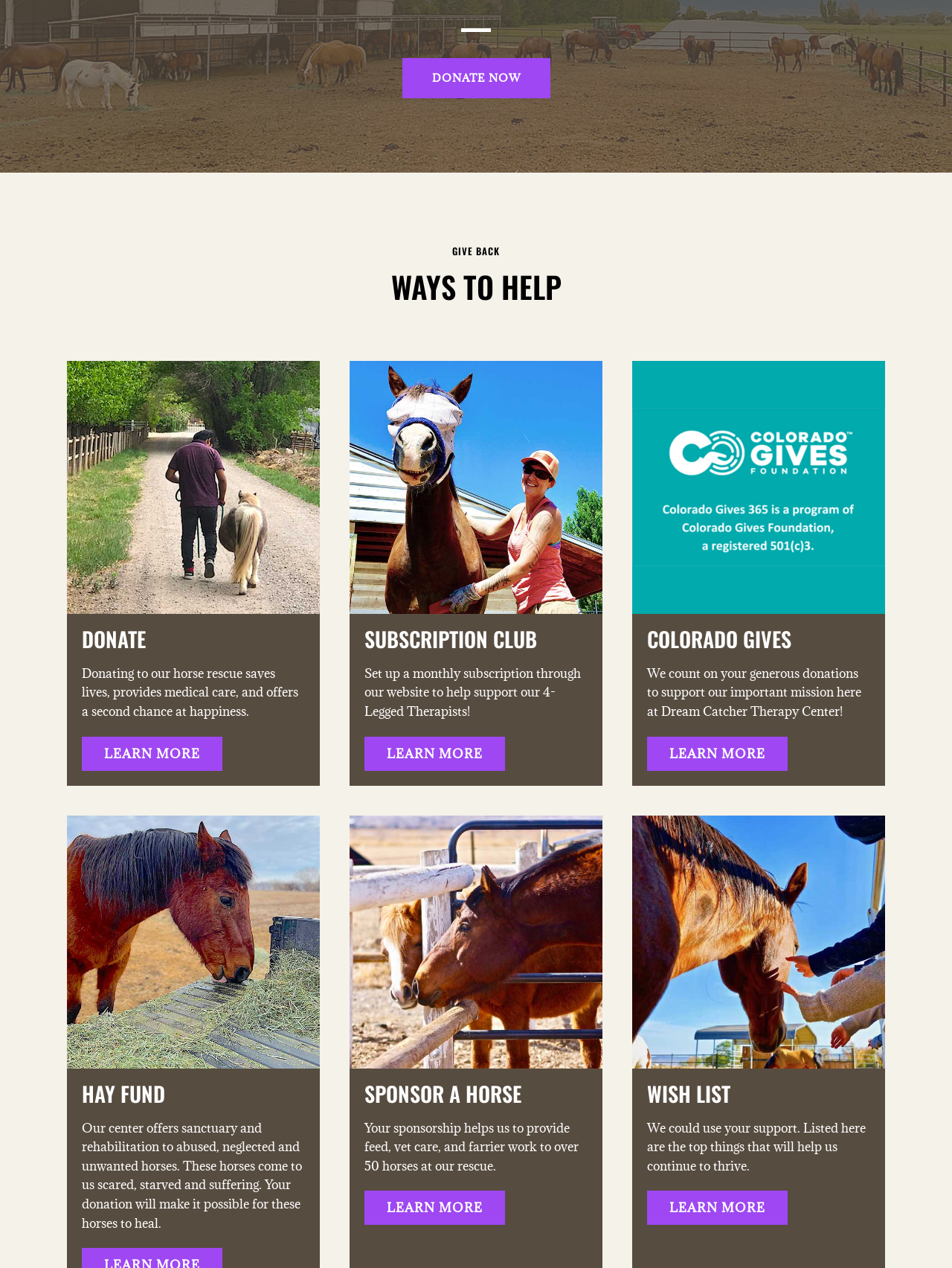Determine the bounding box coordinates of the clickable region to follow the instruction: "Sponsor a horse".

[0.383, 0.85, 0.548, 0.874]